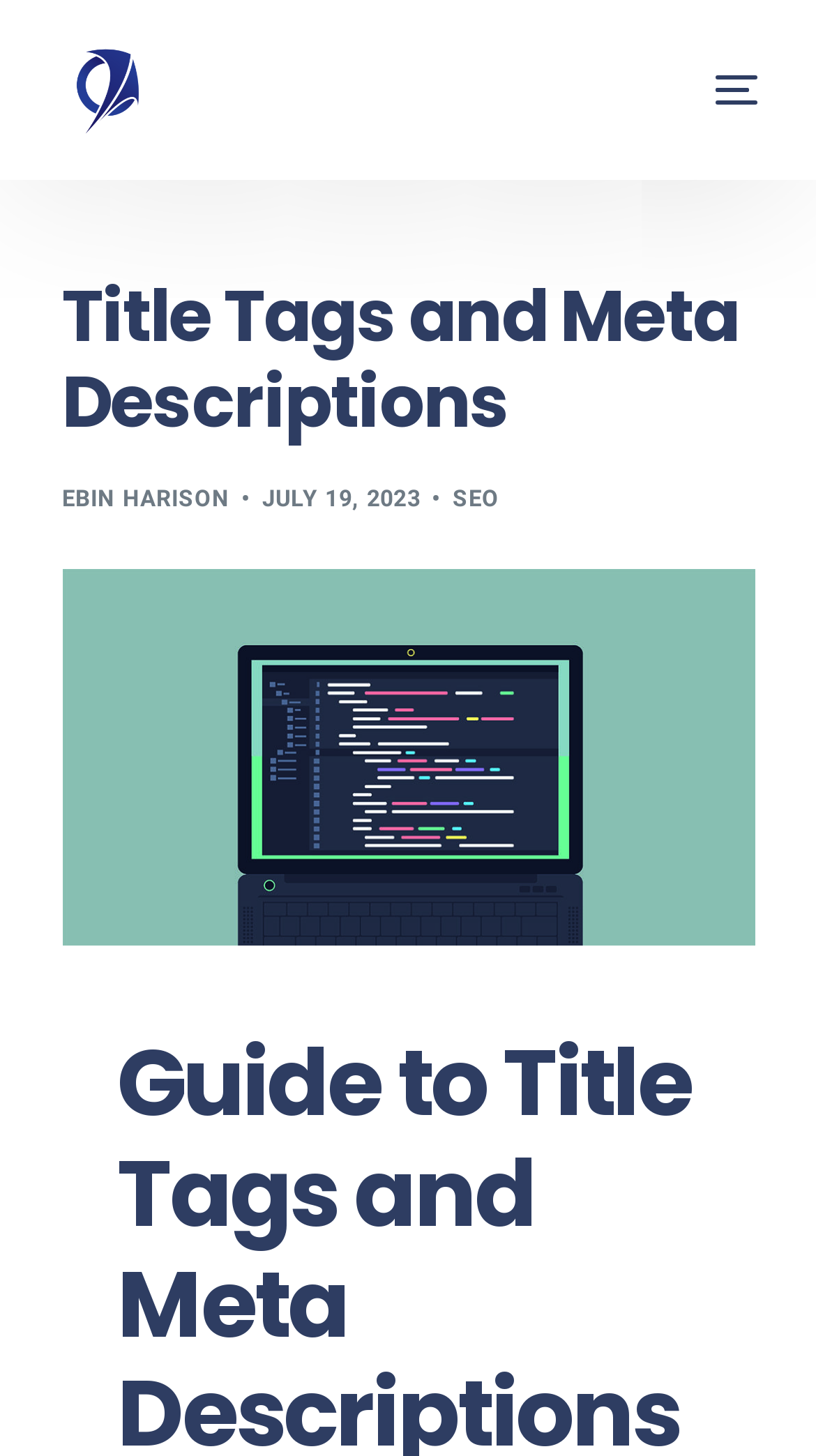How many navigation links are there?
Deliver a detailed and extensive answer to the question.

I count the number of links on the top navigation bar, which are 'Home', 'About Us', 'Services', 'Portfolio', 'Blog', and 'Contact', totaling 6 links.